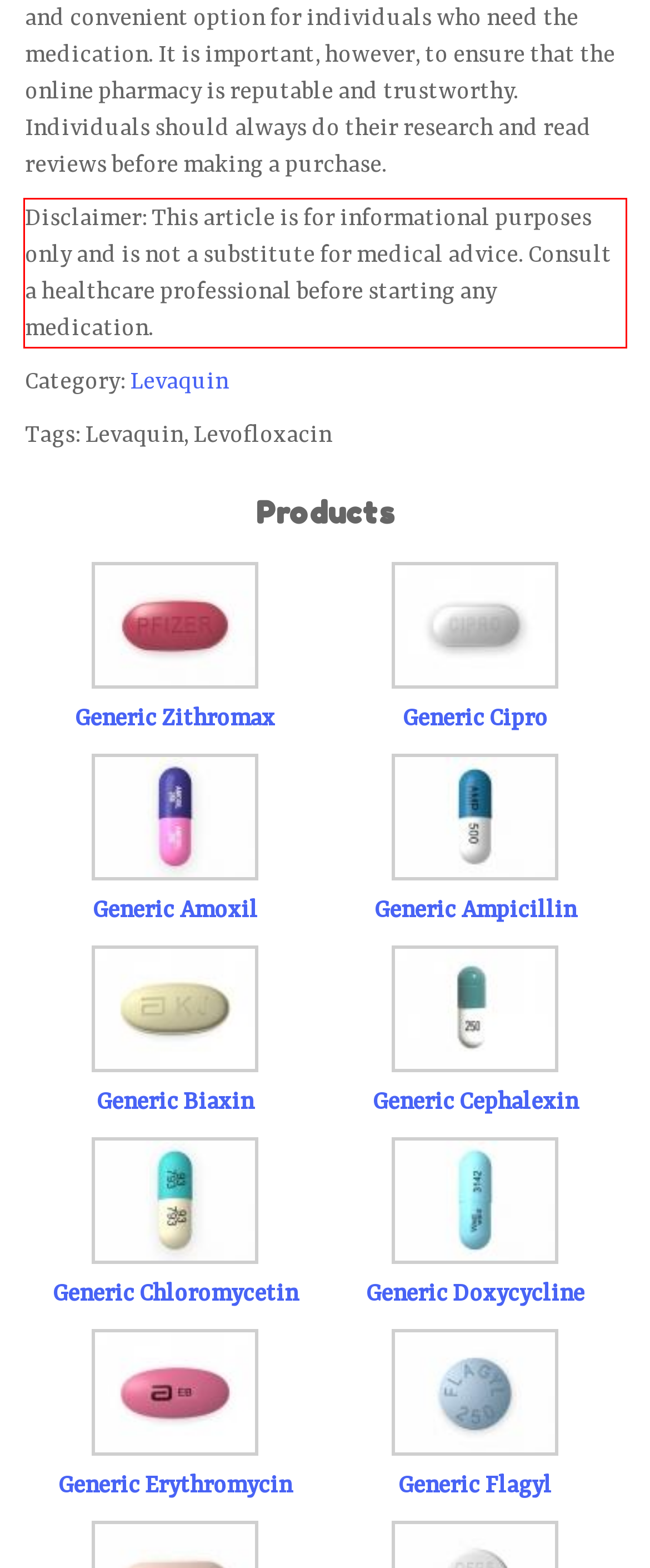You have a screenshot of a webpage where a UI element is enclosed in a red rectangle. Perform OCR to capture the text inside this red rectangle.

Disclaimer: This article is for informational purposes only and is not a substitute for medical advice. Consult a healthcare professional before starting any medication.